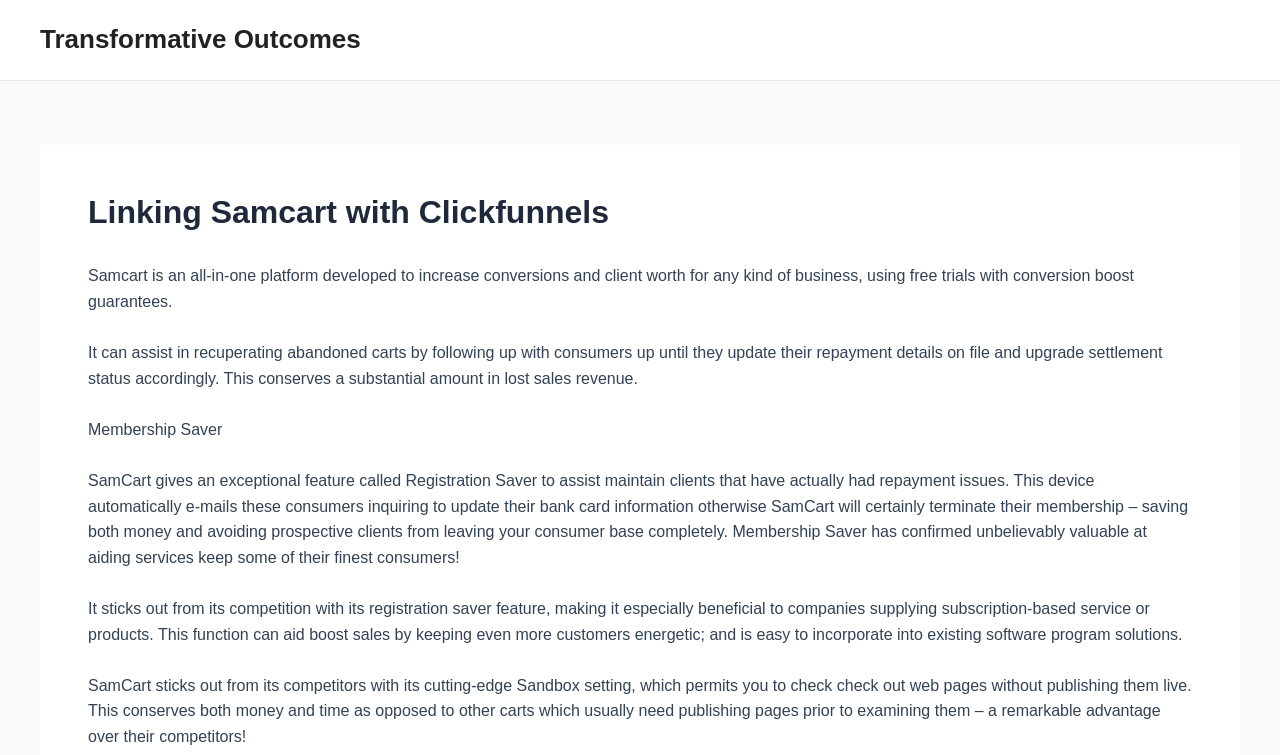Describe every aspect of the webpage in a detailed manner.

The webpage is about integrating Samcart and Clickfunnels, with a focus on the benefits of using Samcart. At the top, there is a link to "Transformative Outcomes". Below this link, there is a header section with a heading that reads "Linking Samcart with Clickfunnels". 

Underneath the header, there are four paragraphs of text that describe the features and benefits of using Samcart. The first paragraph explains that Samcart is an all-in-one platform that can increase conversions and client worth for any business. The second paragraph details how Samcart can help recover abandoned carts by following up with consumers. 

The third paragraph highlights a feature called "Membership Saver", which helps maintain clients who have had payment issues. The fourth paragraph explains how Samcart stands out from its competition with its registration saver feature and sandbox setting, making it especially beneficial to companies offering subscription-based services or products.

Overall, the webpage provides information on the benefits of using Samcart, particularly in terms of its features that can help increase sales and maintain customers.